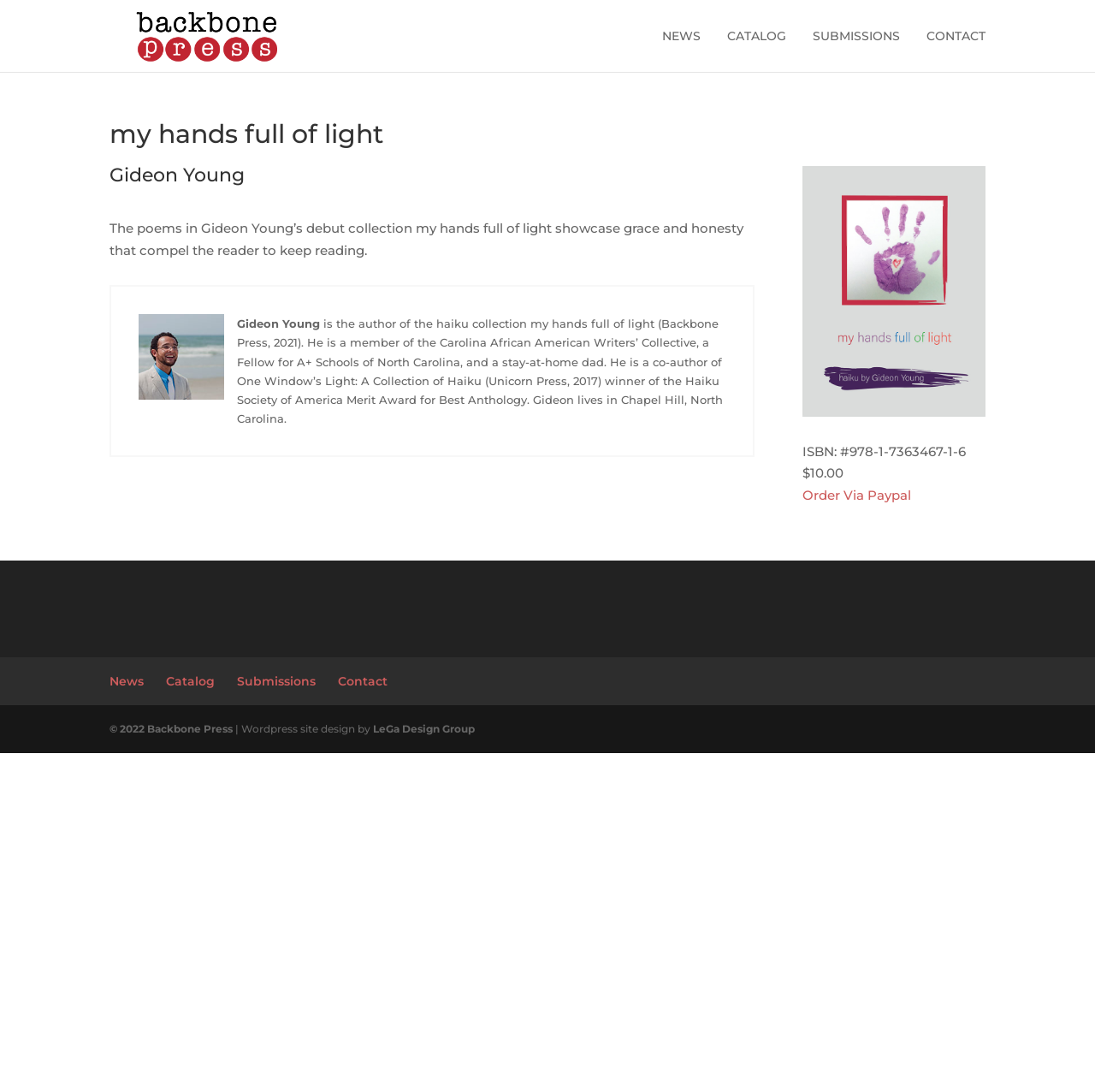Identify and provide the main heading of the webpage.

my hands full of light